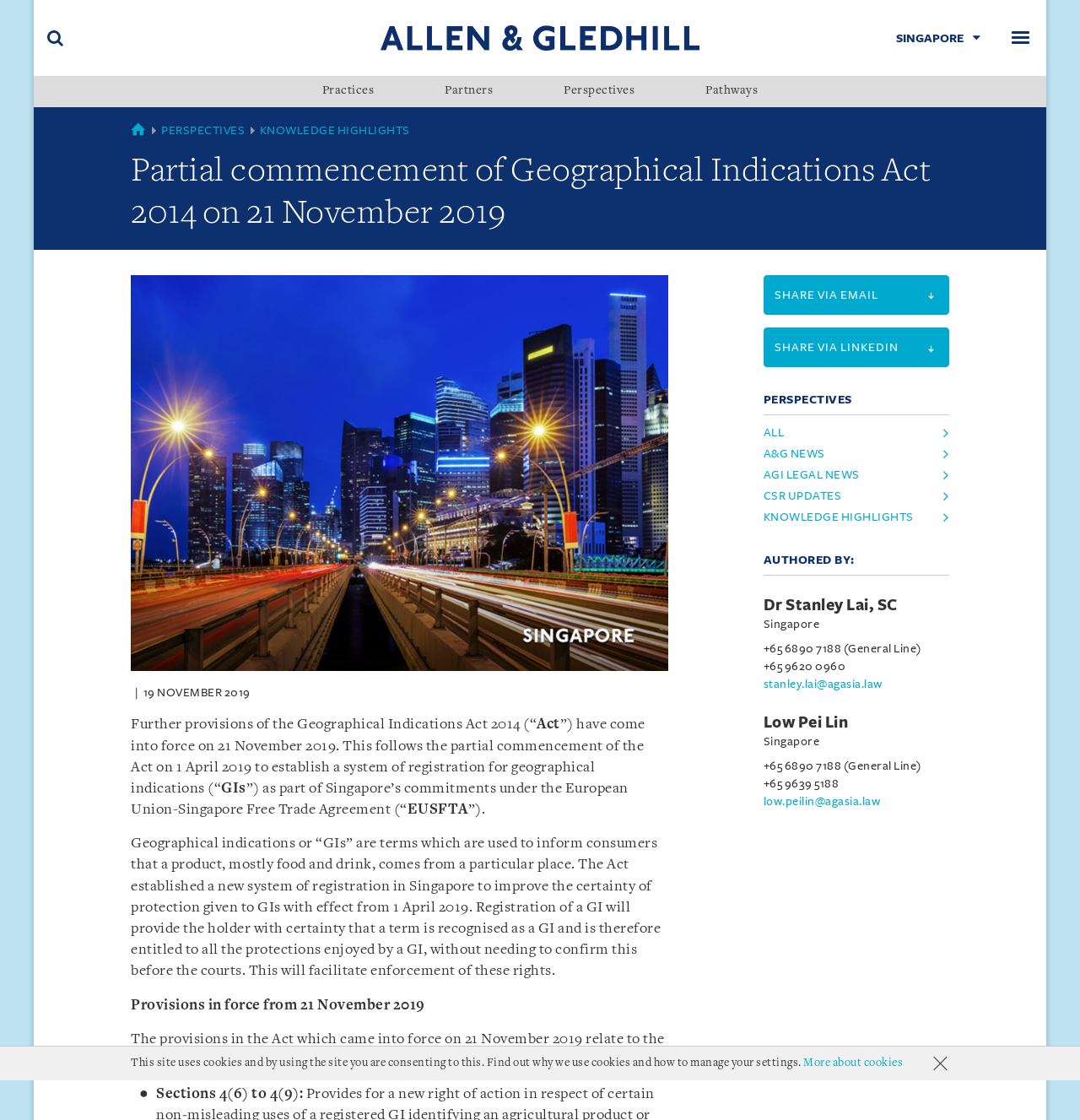Please identify the bounding box coordinates of the clickable region that I should interact with to perform the following instruction: "View author interviews". The coordinates should be expressed as four float numbers between 0 and 1, i.e., [left, top, right, bottom].

None